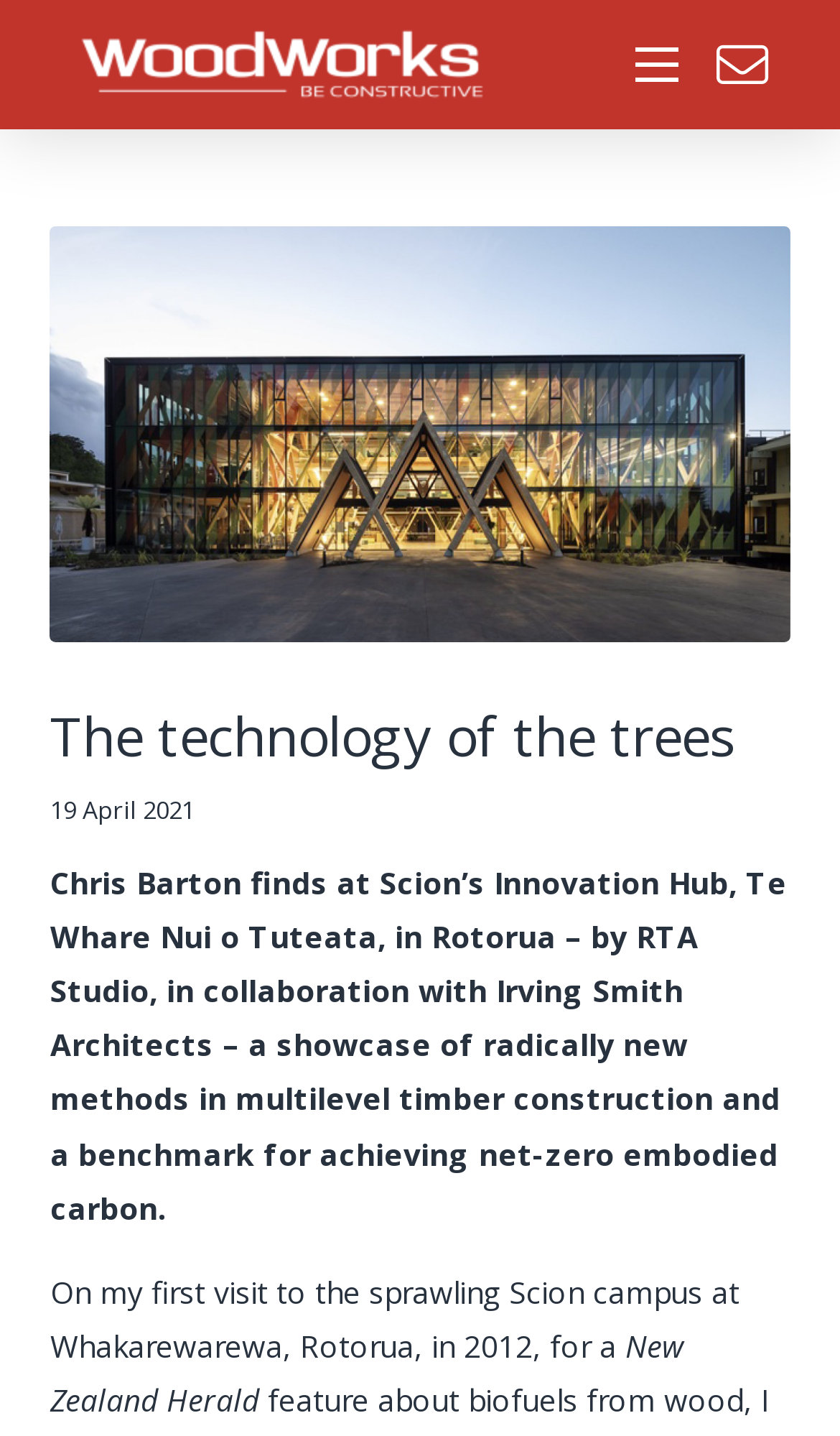Elaborate on the webpage's design and content in a detailed caption.

The webpage is about "The technology of the trees" and is related to WoodWorks. At the top left of the page, there is a prominent image that takes up a significant portion of the screen. Below this image, there are two buttons, one for toggling off-canvas content and another for toggling modal content, positioned side by side near the top right corner of the page.

When the modal content is toggled, a new section appears with an image at the top, taking up most of the width. Below this image, there is a heading that reads "The technology of the trees". Underneath the heading, there is a date "19 April 2021" and a brief description of the article. The article text is divided into two paragraphs, with the first paragraph discussing a showcase of new methods in multilevel timber construction and achieving net-zero embodied carbon. The second paragraph appears to be a personal anecdote about visiting the Scion campus in Rotorua. At the bottom of this section, there is a mention of the "New Zealand Herald".